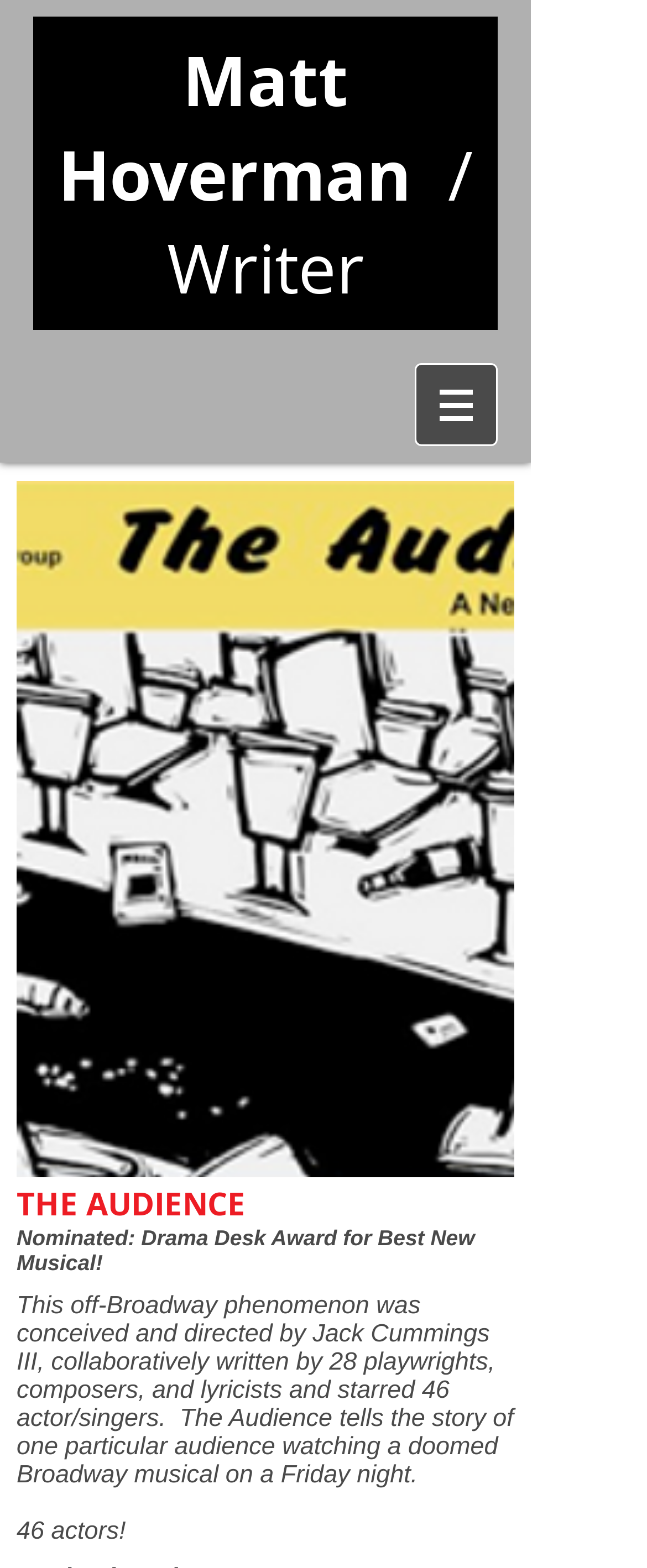Extract the main heading from the webpage content.

Matt Hoverman  / Writer